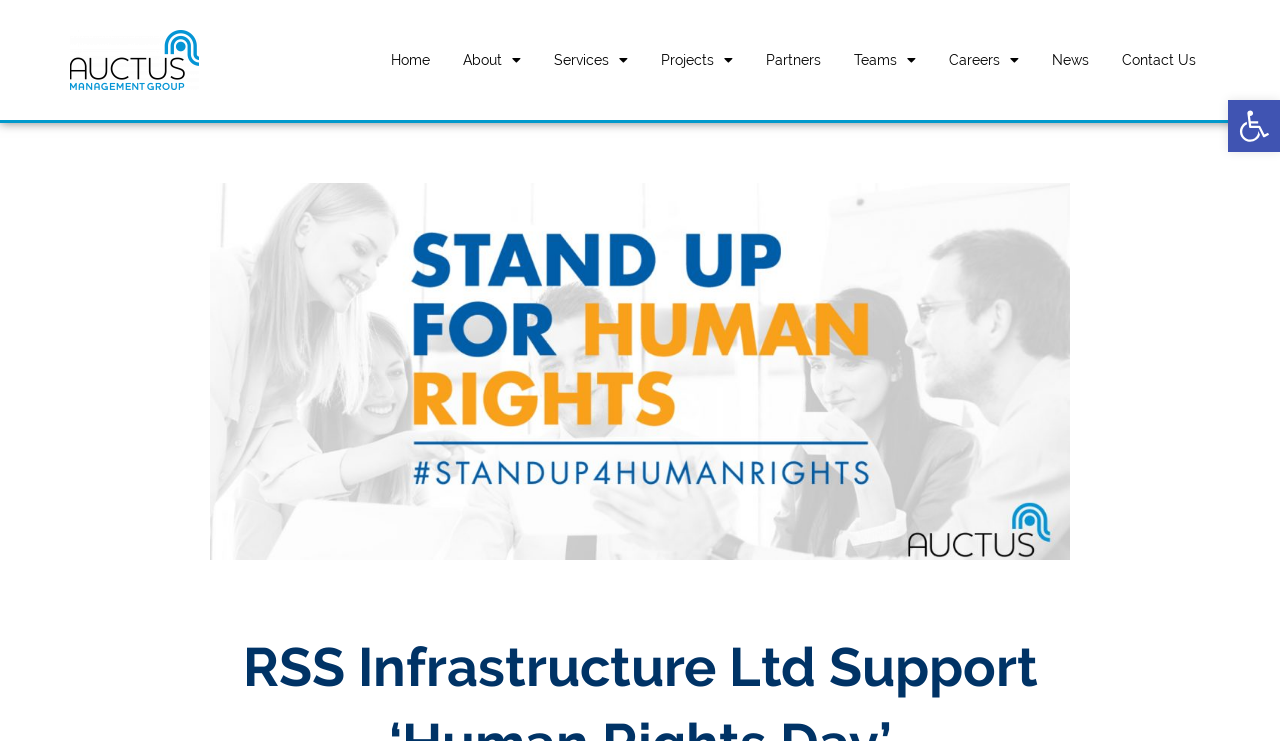Specify the bounding box coordinates of the element's area that should be clicked to execute the given instruction: "Open the About page". The coordinates should be four float numbers between 0 and 1, i.e., [left, top, right, bottom].

[0.351, 0.05, 0.418, 0.112]